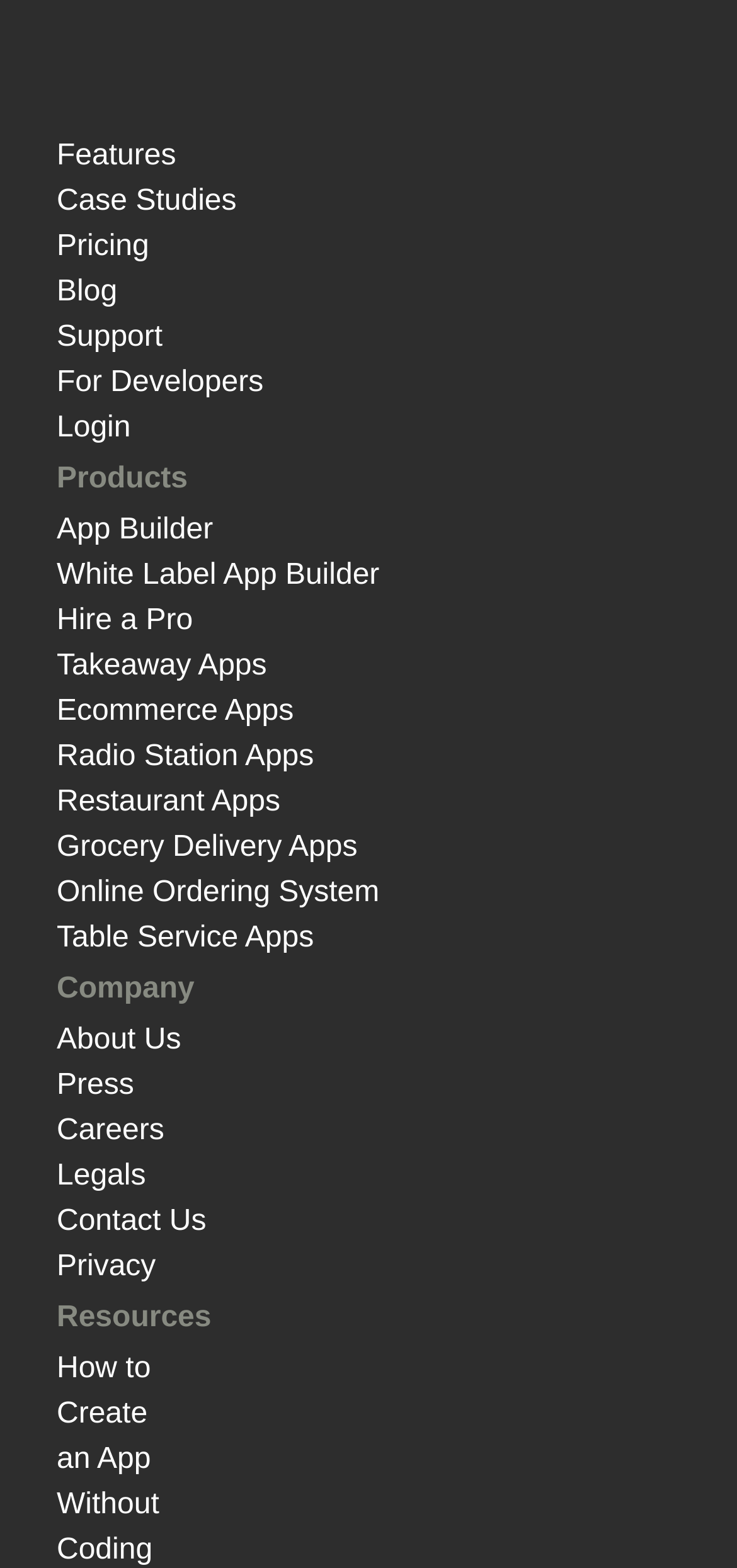Please respond to the question using a single word or phrase:
What is the purpose of the 'How to Create an App Without Coding' link?

Guiding users to create an app